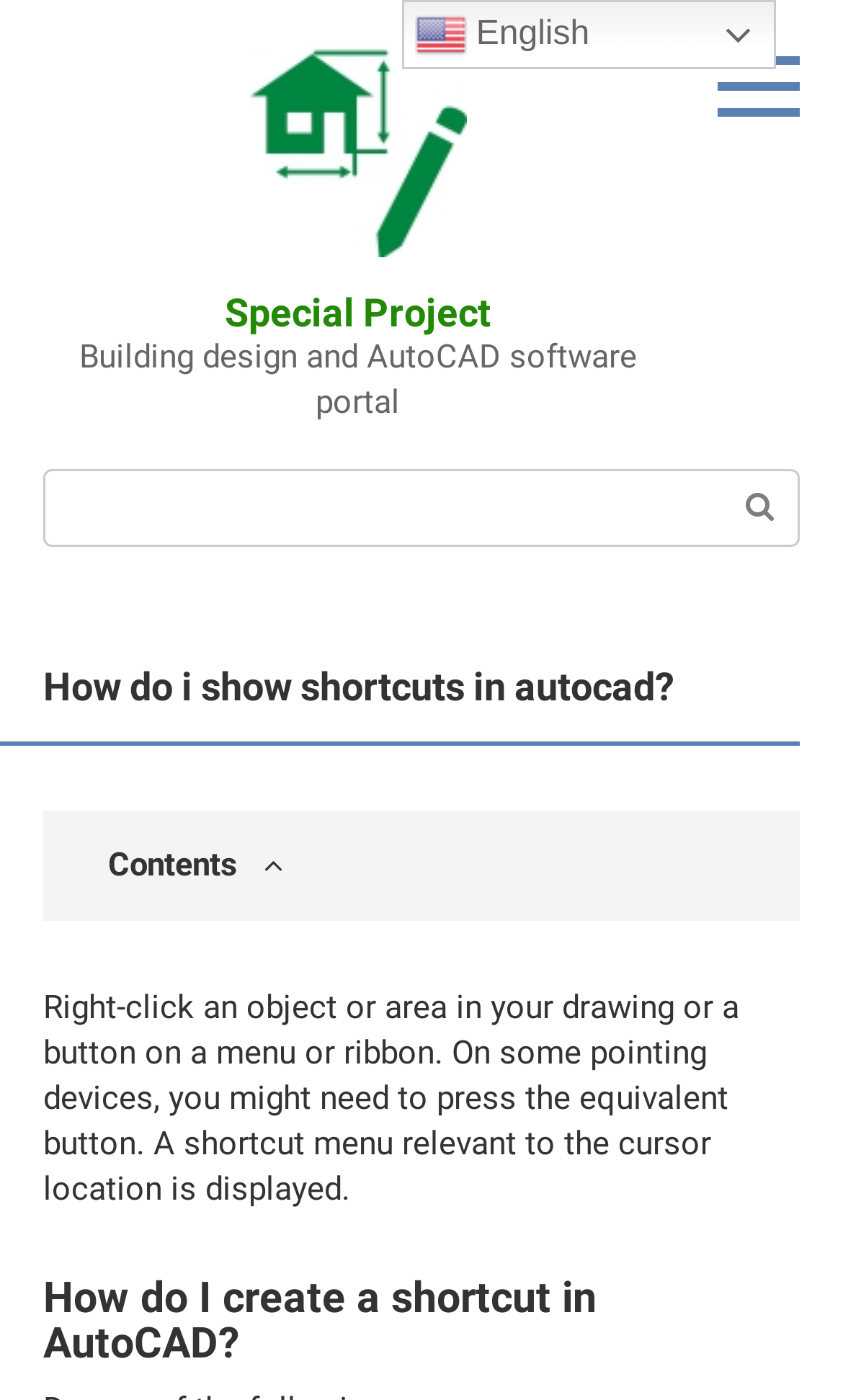Give a detailed account of the webpage, highlighting key information.

The webpage is about AutoCAD software and provides tutorials on how to show shortcuts in the program. At the top-left corner, there is a link to "Skip to content". Below it, there is a prominent link to "Special Project" with an accompanying image, which is repeated twice on the page. 

To the right of the "Special Project" link, there is a static text describing the webpage as a "Building design and AutoCAD software portal". 

A search bar is located in the middle of the top section, with a label "Search:" and a text box to input search queries. The search bar is accompanied by a magnifying glass icon button. 

Below the search bar, there is a main content section. The title of the webpage, "How do i show shortcuts in autocad?" is displayed prominently. 

The main content is divided into sections, with headings such as "Contents" and "How do I create a shortcut in AutoCAD?". The first section provides a detailed instruction on how to show shortcuts in AutoCAD, which involves right-clicking an object or area in the drawing or a button on a menu or ribbon. 

At the top-right corner, there is a link to switch the language to English, accompanied by a small flag icon.